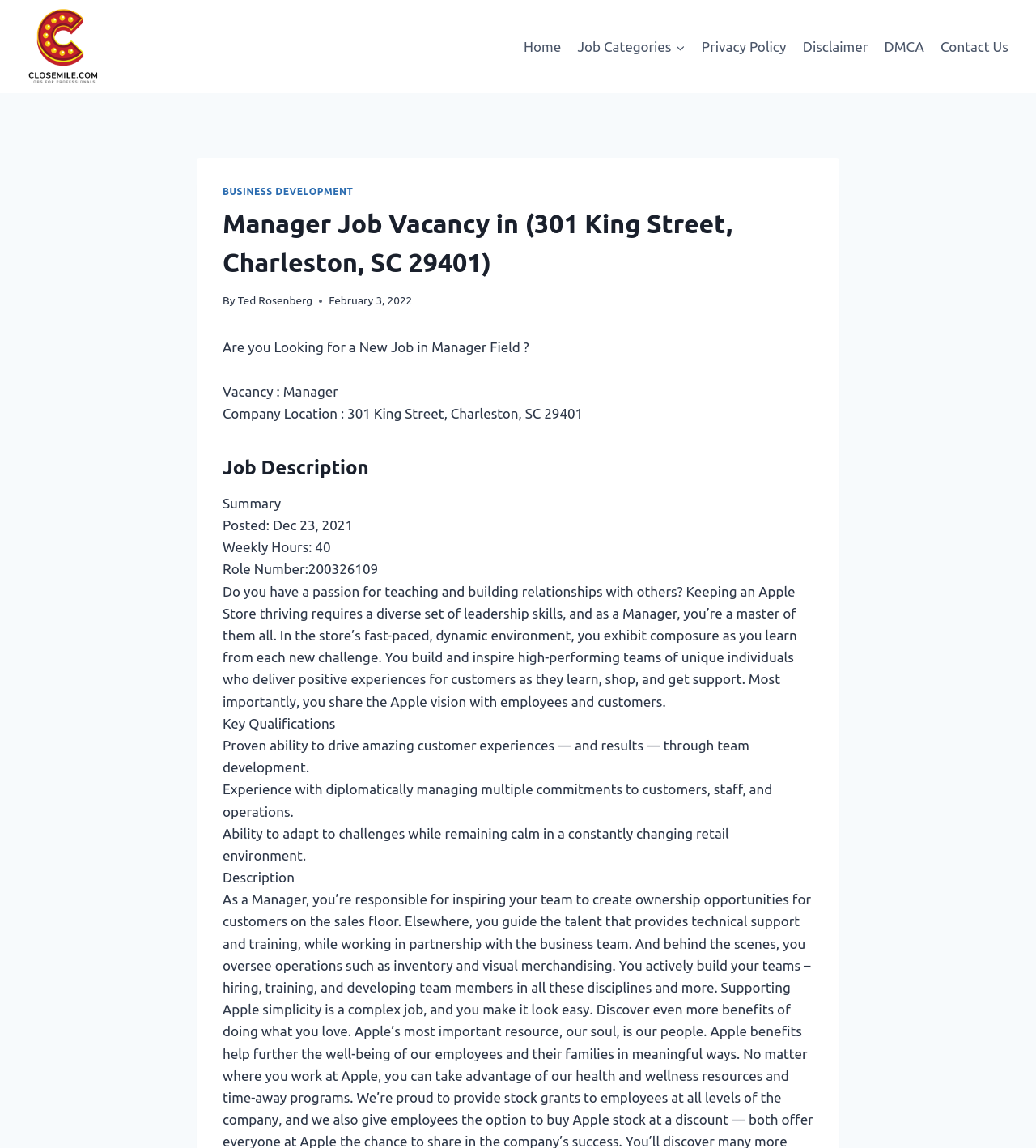Calculate the bounding box coordinates for the UI element based on the following description: "Home". Ensure the coordinates are four float numbers between 0 and 1, i.e., [left, top, right, bottom].

[0.498, 0.024, 0.55, 0.057]